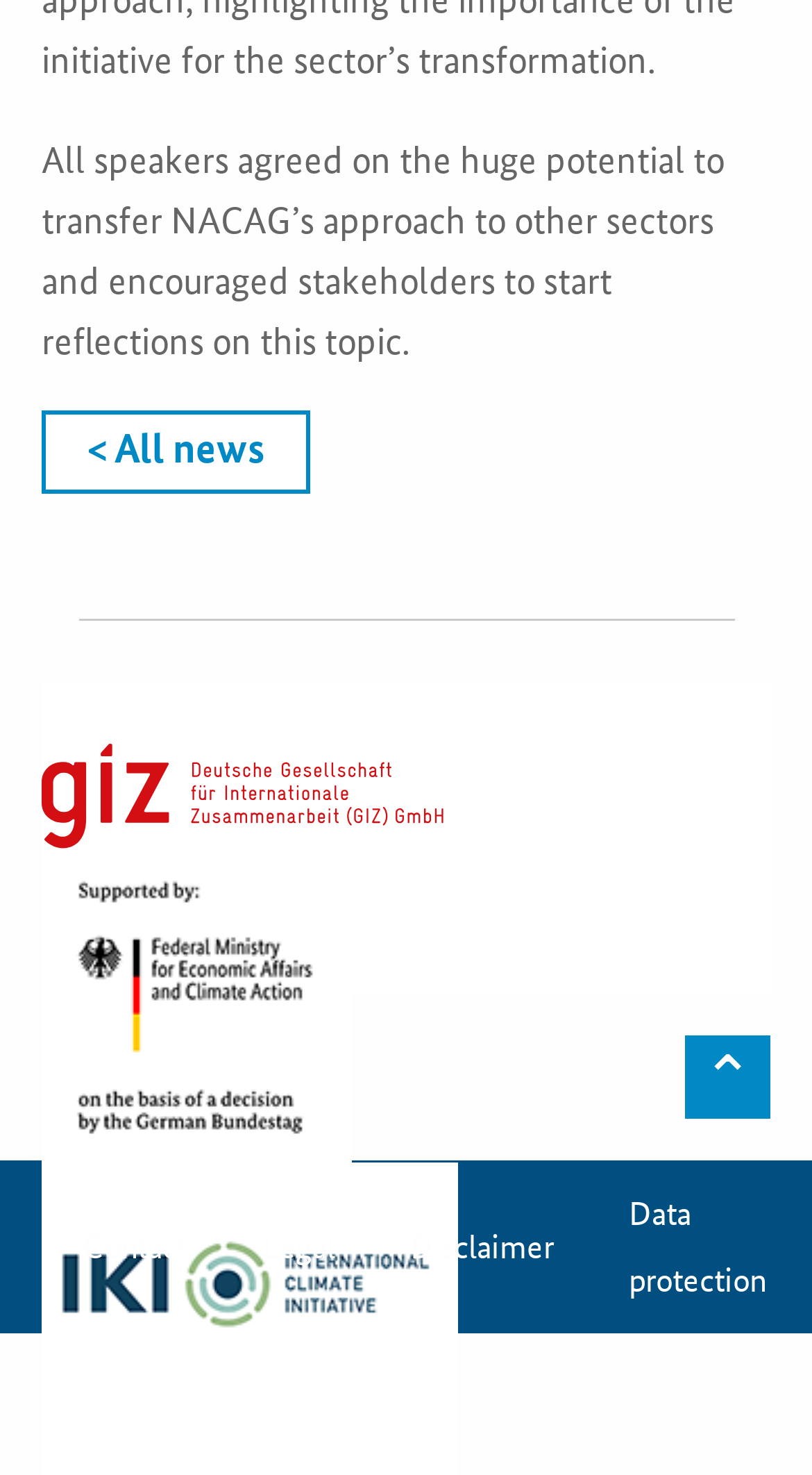Locate the bounding box of the UI element described in the following text: "alt="Logo IKI"".

[0.051, 0.792, 0.564, 0.824]